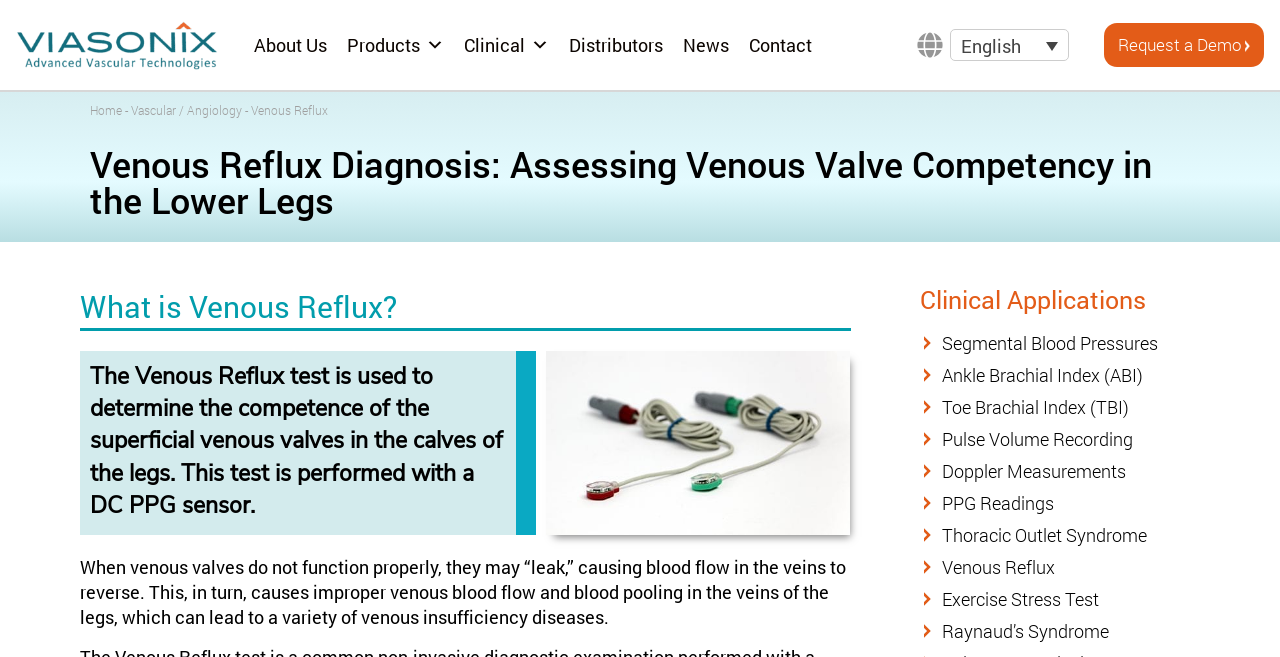Create a detailed narrative of the webpage’s visual and textual elements.

The webpage is about the Venous Reflux test, which is used to determine the competence of the superficial venous valves in the calves of the legs. At the top left corner, there is a logo of Viasonix Ltd. Next to it, there are several links to different sections of the website, including "About Us", "Products", "Clinical", "Distributors", "News", and "Contact". On the top right corner, there is a link to switch the language to English and a button to request a demo.

Below the top navigation bar, there is a breadcrumb navigation showing the current page's location, with links to "Home" and "Vascular / Angiology". The main content of the page is divided into several sections. The first section has a heading "Venous Reflux Diagnosis: Assessing Venous Valve Competency in the Lower Legs" and a subheading "What is Venous Reflux?". Below the subheading, there is a paragraph of text explaining the Venous Reflux test and its purpose.

To the right of the text, there is an image of Falcon PPG Clip Sensors. Below the image, there is another paragraph of text explaining the consequences of venous valves not functioning properly. Further down the page, there is a section with a heading "Clinical Applications" and several links to different clinical applications of the Venous Reflux test, including Segmental Blood Pressures, Ankle Brachial Index (ABI), and others.